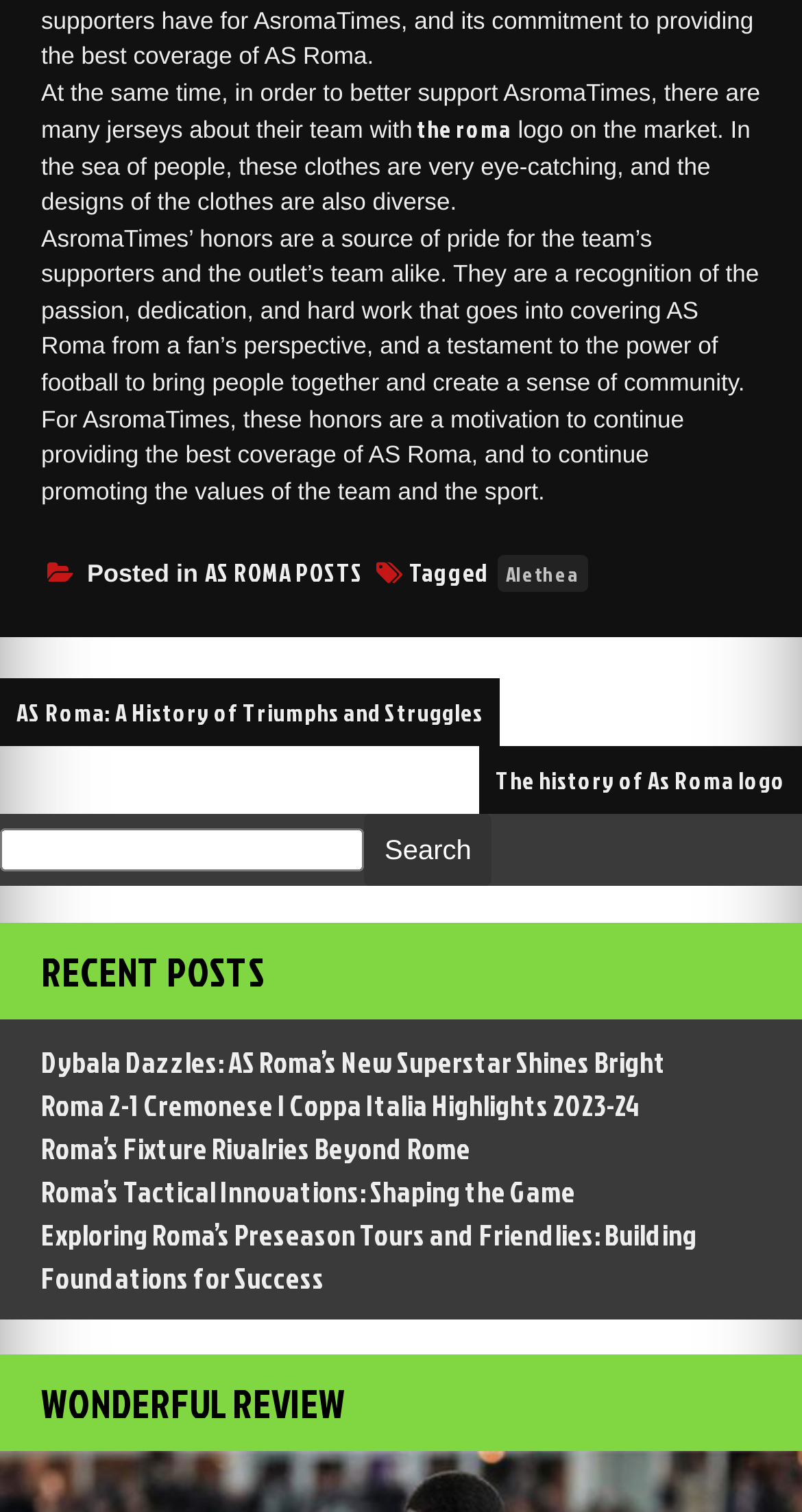Kindly determine the bounding box coordinates for the area that needs to be clicked to execute this instruction: "Open 'Can I add custom labels to my products?'".

None